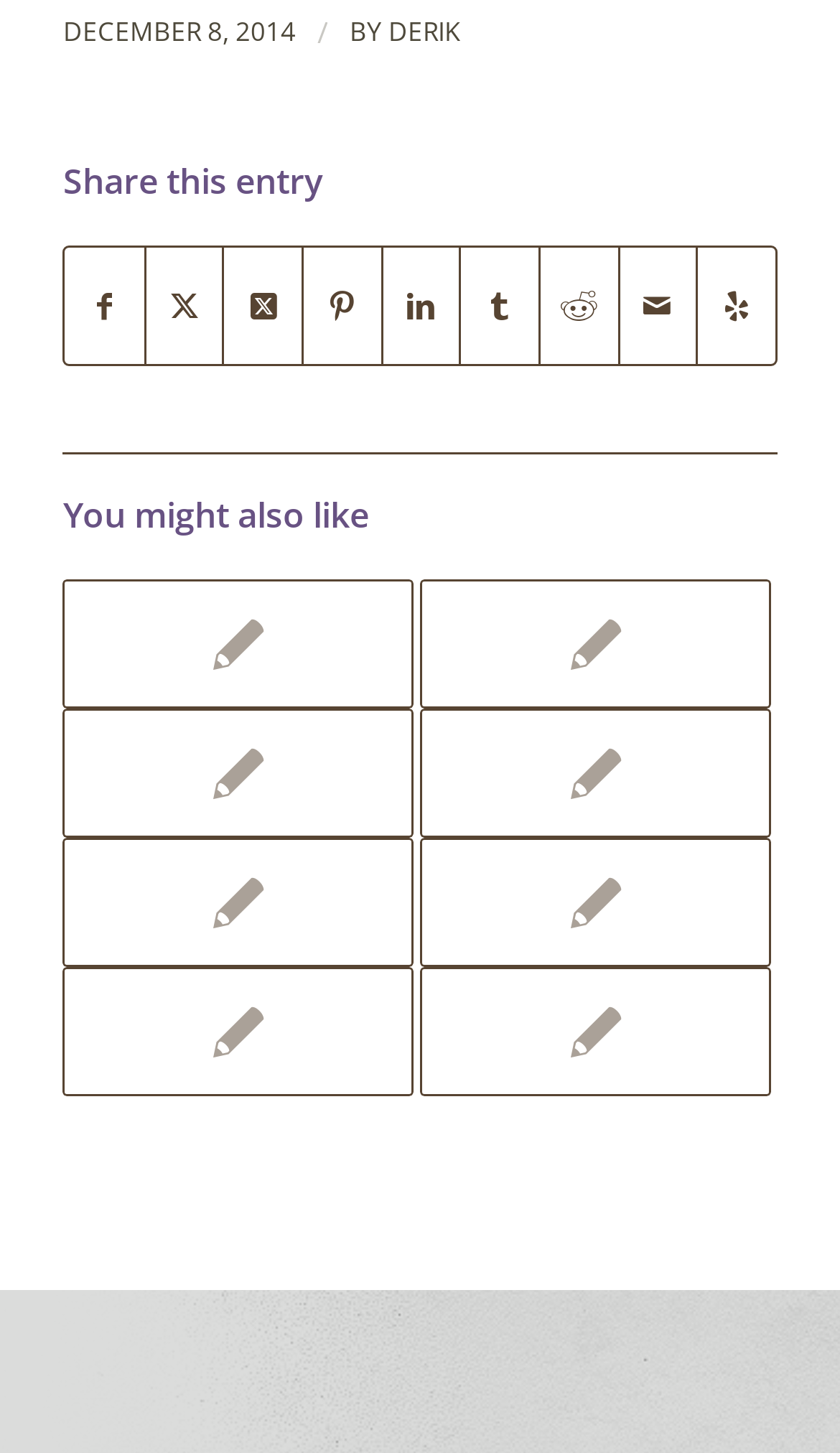How many share options are available?
Provide a detailed answer to the question using information from the image.

The share options are listed below the 'Share this entry' heading, and there are 8 links for sharing on different platforms, including Facebook, X, Pinterest, LinkedIn, Tumblr, Reddit, and Mail, as well as a link to visit on Yelp.